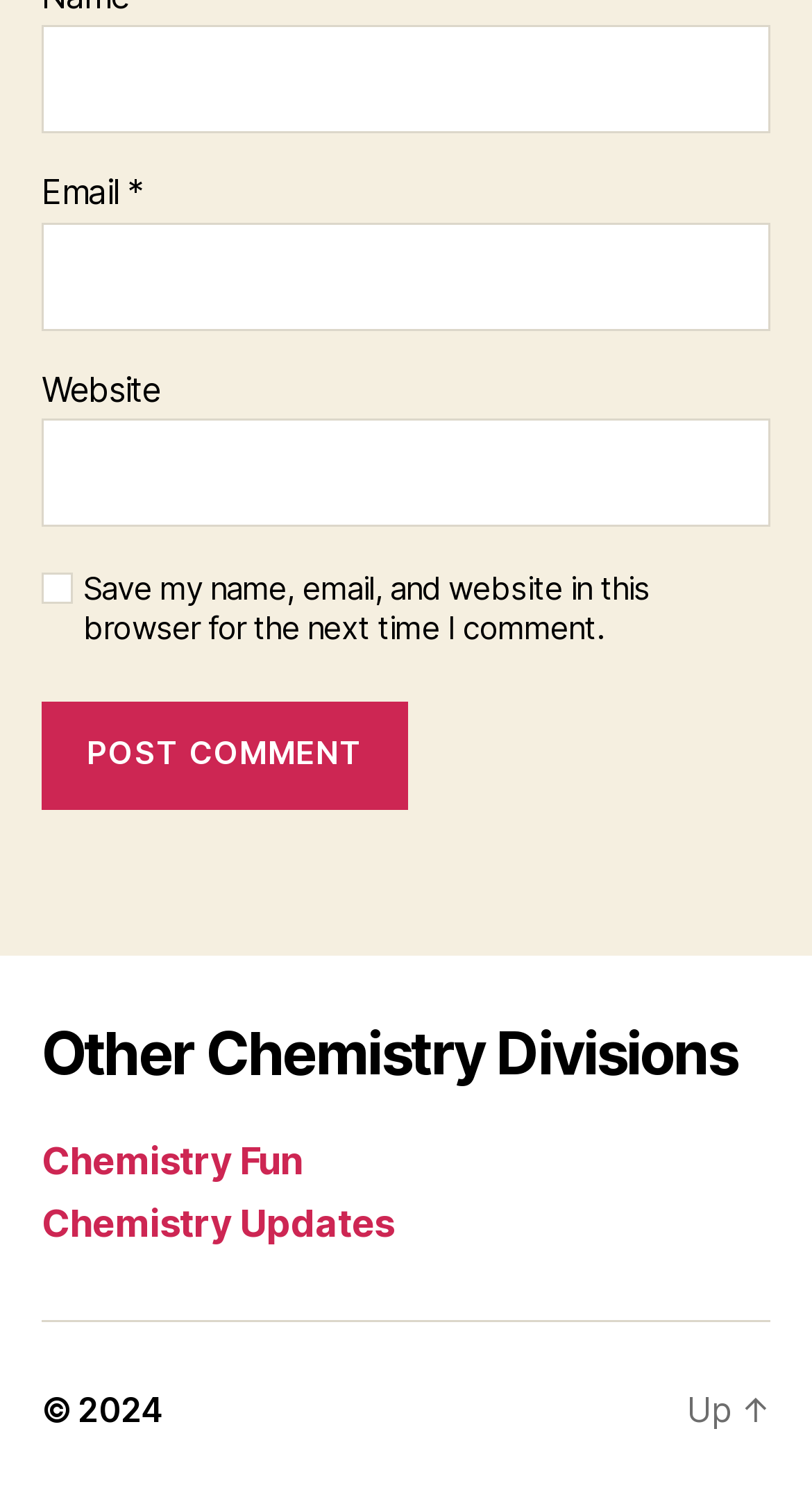Determine the bounding box coordinates for the area that should be clicked to carry out the following instruction: "Go up".

[0.846, 0.927, 0.949, 0.955]